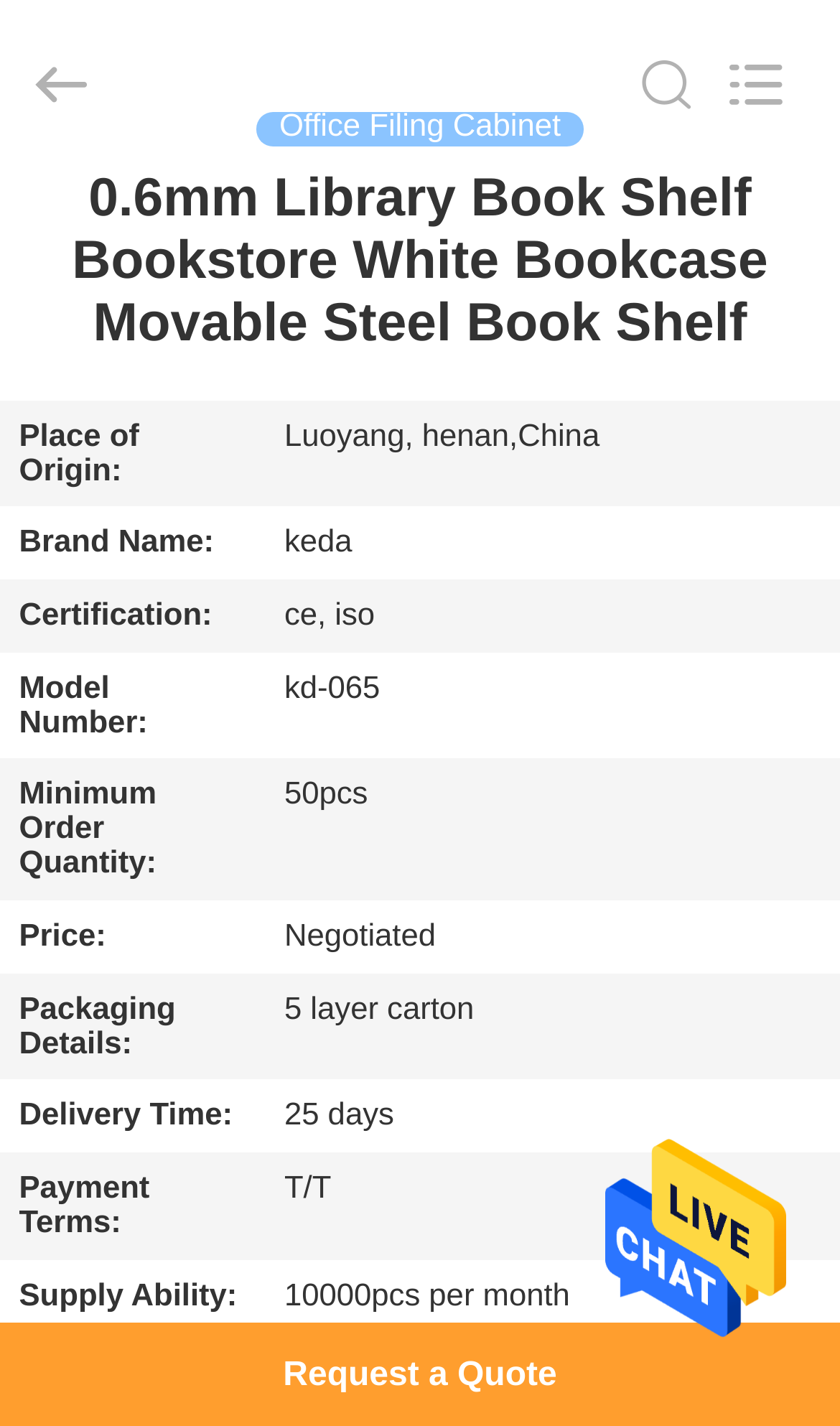Using the provided element description: "Home", identify the bounding box coordinates. The coordinates should be four floats between 0 and 1 in the order [left, top, right, bottom].

[0.0, 0.118, 0.192, 0.16]